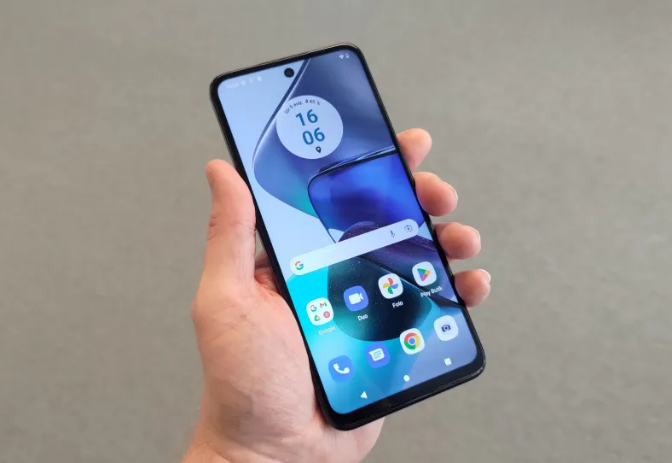Carefully examine the image and provide an in-depth answer to the question: What is the finish of the phone's body?

The answer can be obtained by examining the description of the phone's design, which mentions that it has a 'glossy finish'.